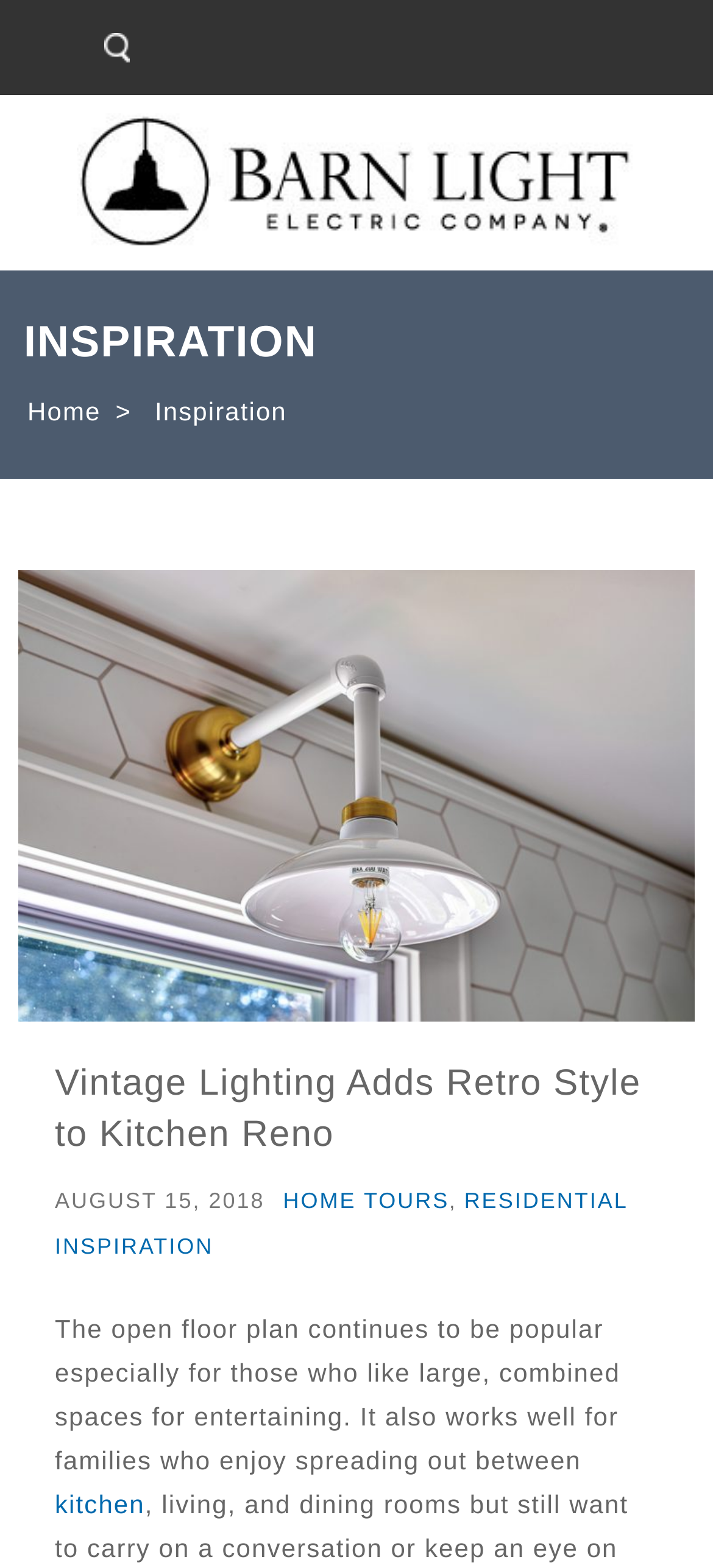What is the date of the article?
Utilize the image to construct a detailed and well-explained answer.

The date of the article can be found in the link 'AUGUST 15, 2018' which is located below the heading 'Vintage Lighting Adds Retro Style to Kitchen Reno'.